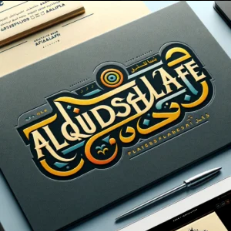What is the cultural inspiration behind the logo?
Please look at the screenshot and answer using one word or phrase.

Middle Eastern